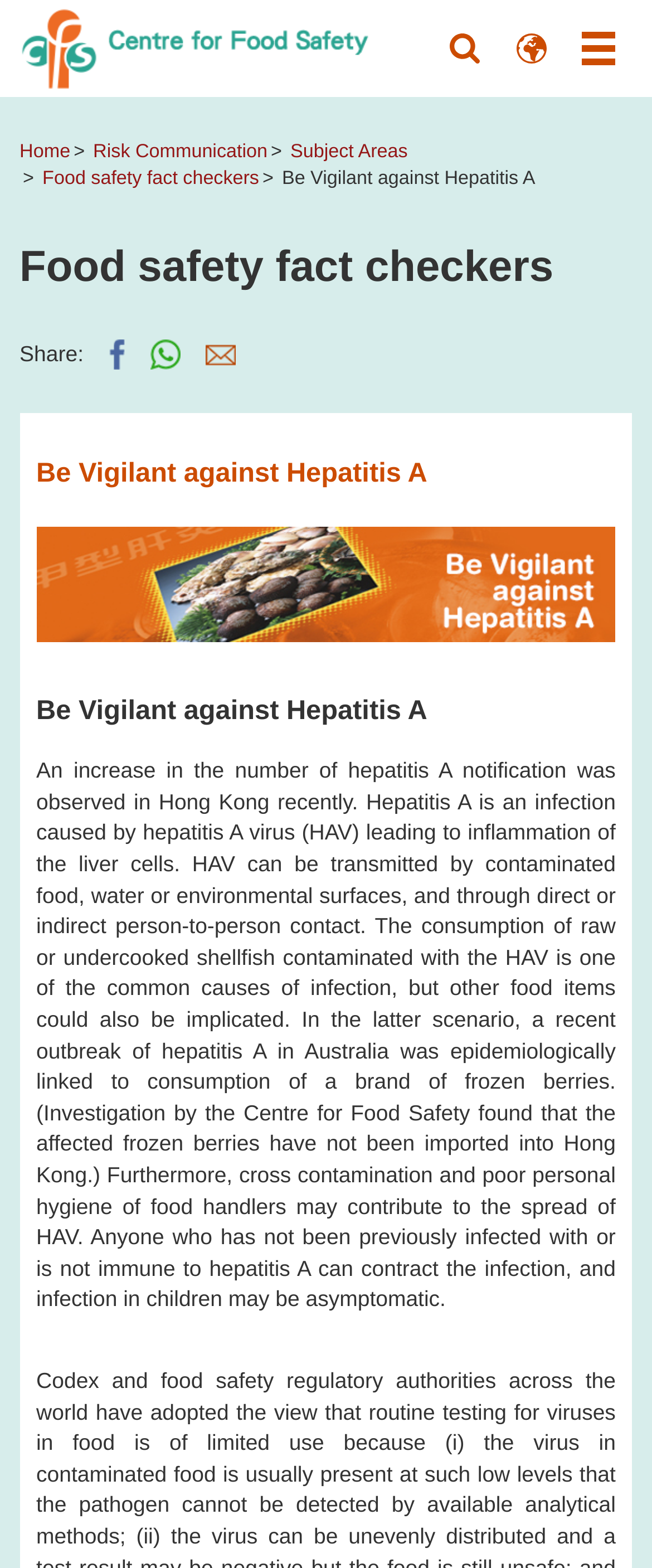Determine the bounding box coordinates of the region I should click to achieve the following instruction: "Search for information". Ensure the bounding box coordinates are four float numbers between 0 and 1, i.e., [left, top, right, bottom].

[0.662, 0.0, 0.765, 0.062]